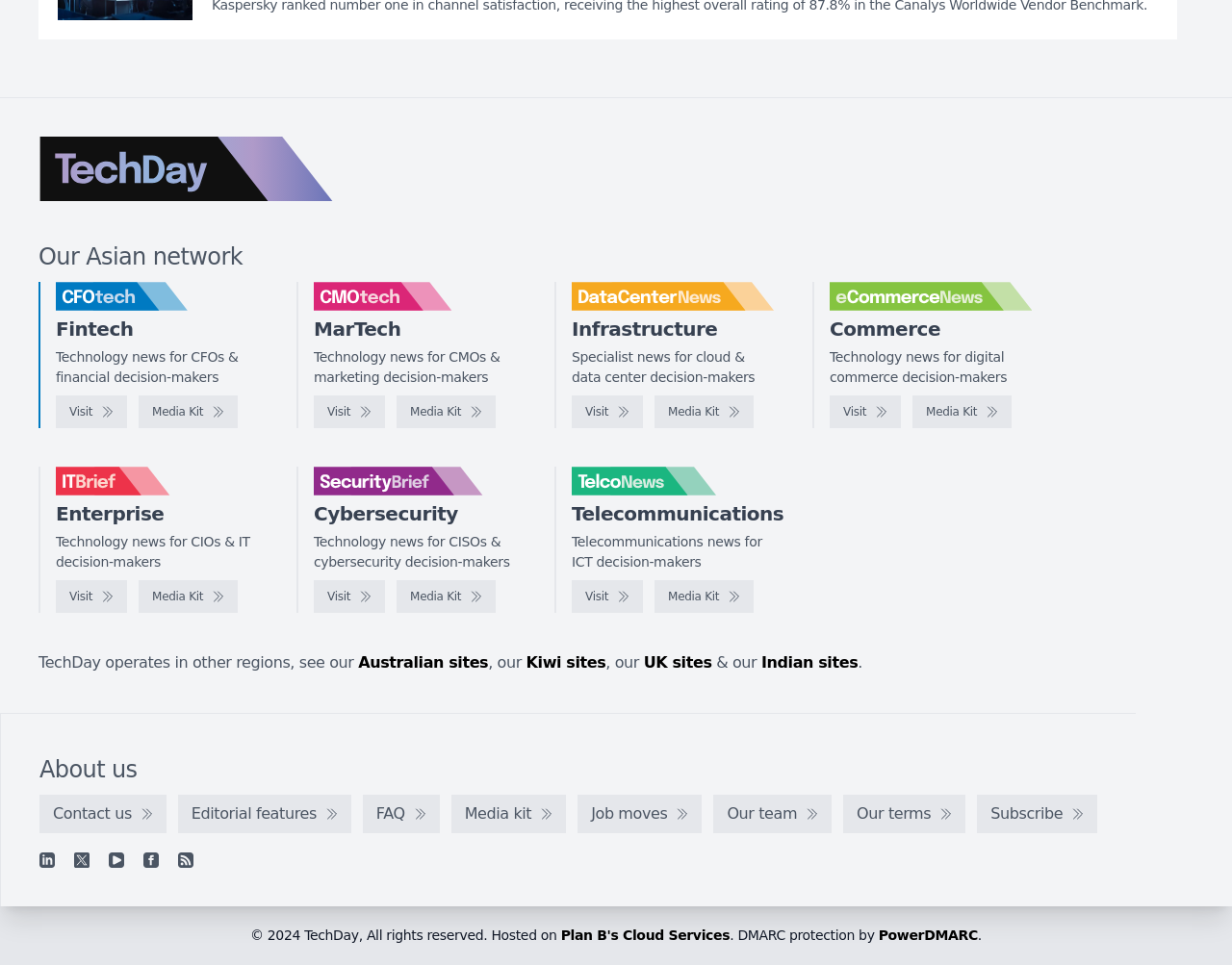Find the bounding box of the UI element described as follows: "Visit".

[0.255, 0.601, 0.313, 0.635]